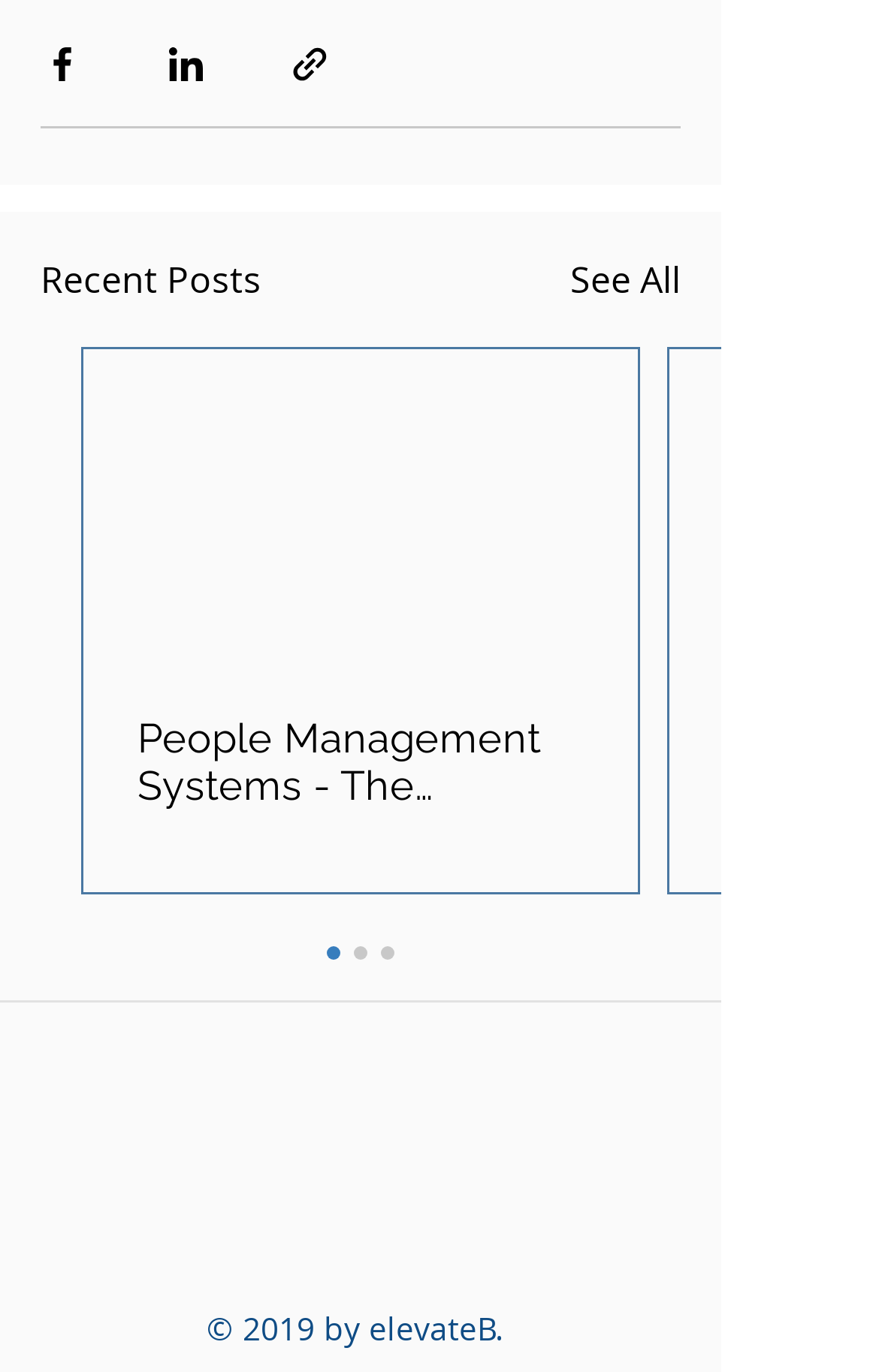Please identify the bounding box coordinates of the element I should click to complete this instruction: 'See all recent posts'. The coordinates should be given as four float numbers between 0 and 1, like this: [left, top, right, bottom].

[0.649, 0.183, 0.774, 0.223]